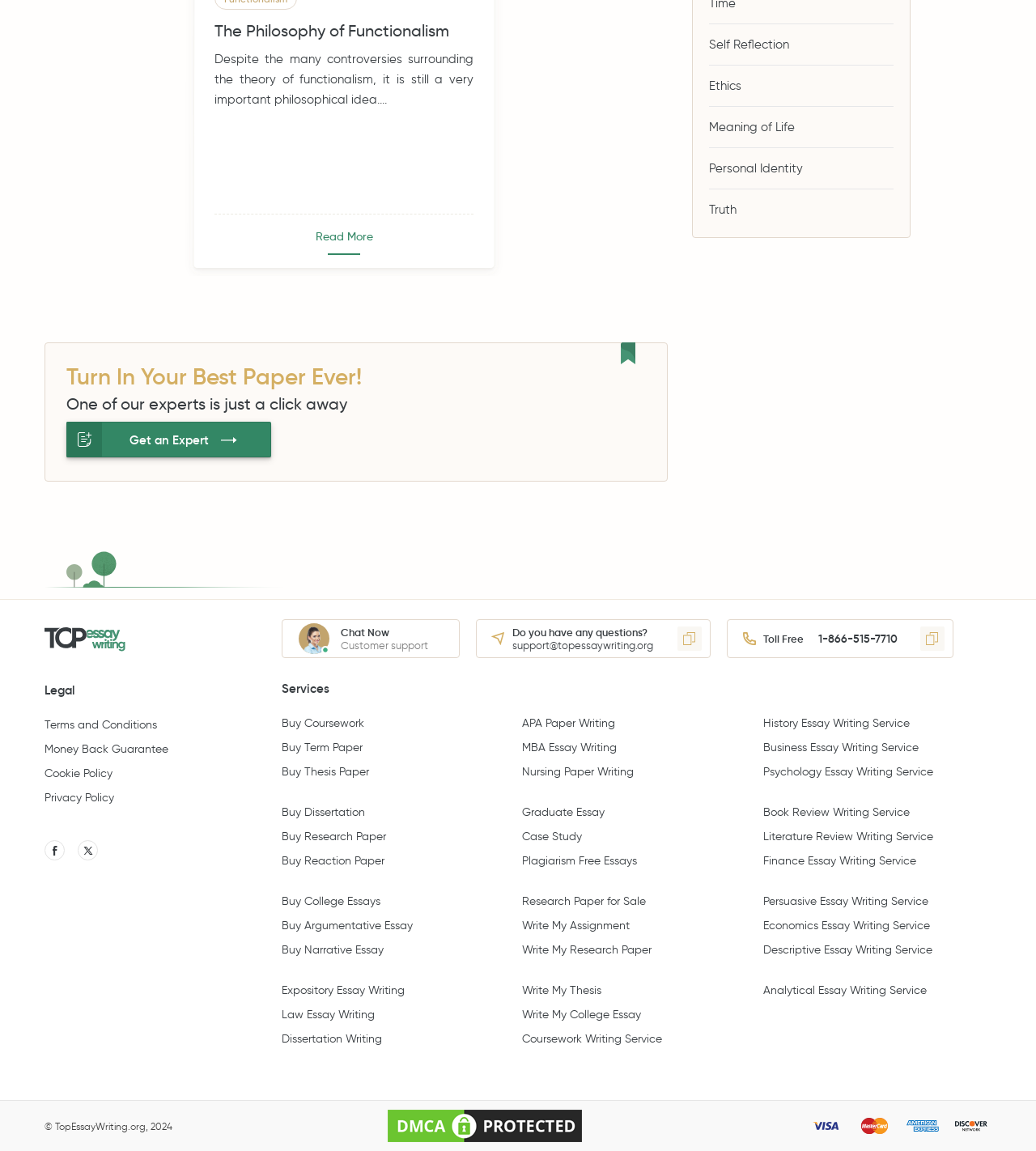Determine the bounding box for the UI element that matches this description: "Truth".

[0.684, 0.173, 0.711, 0.19]